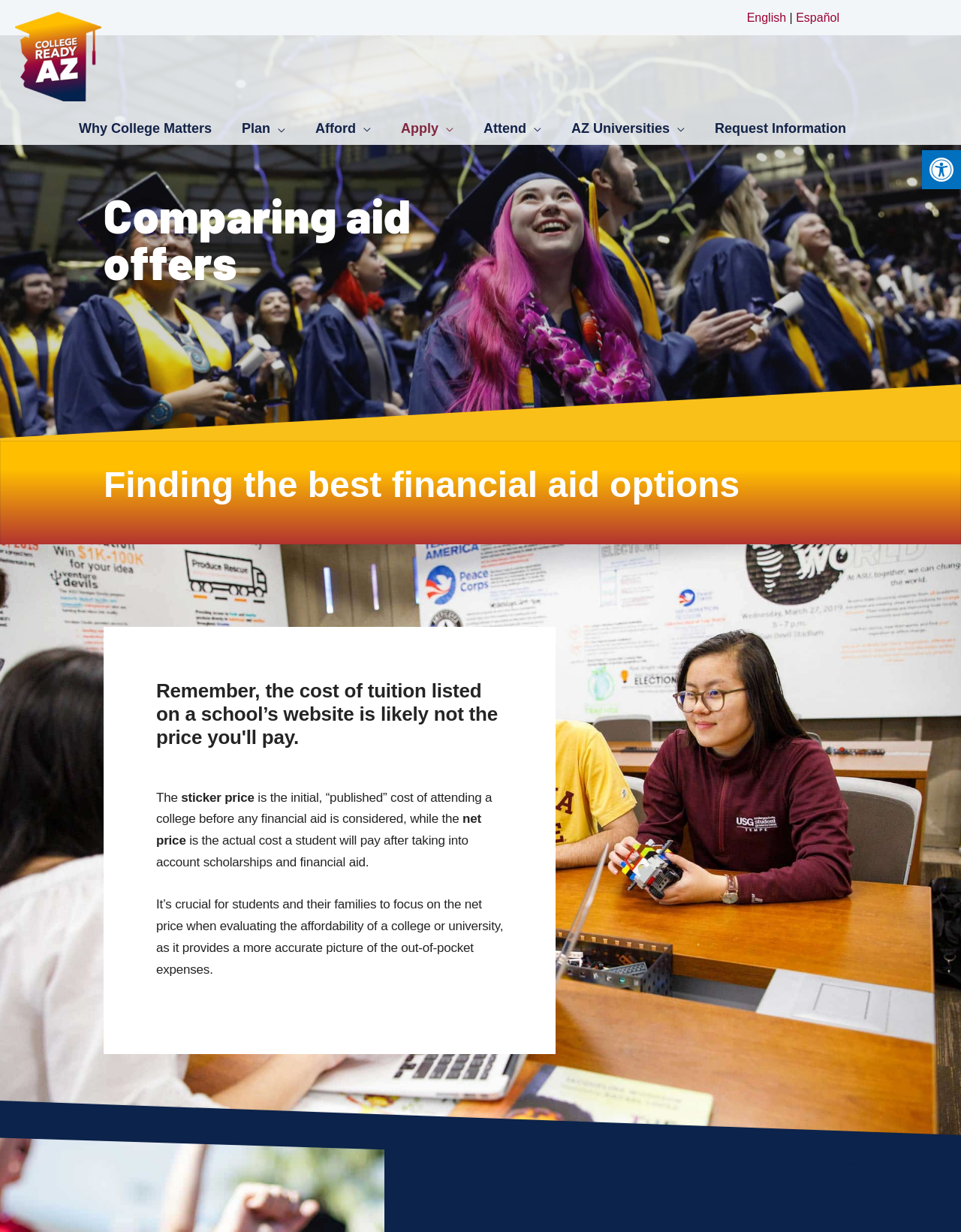Locate the bounding box coordinates of the element that should be clicked to execute the following instruction: "Open accessibility tools".

[0.959, 0.122, 1.0, 0.154]